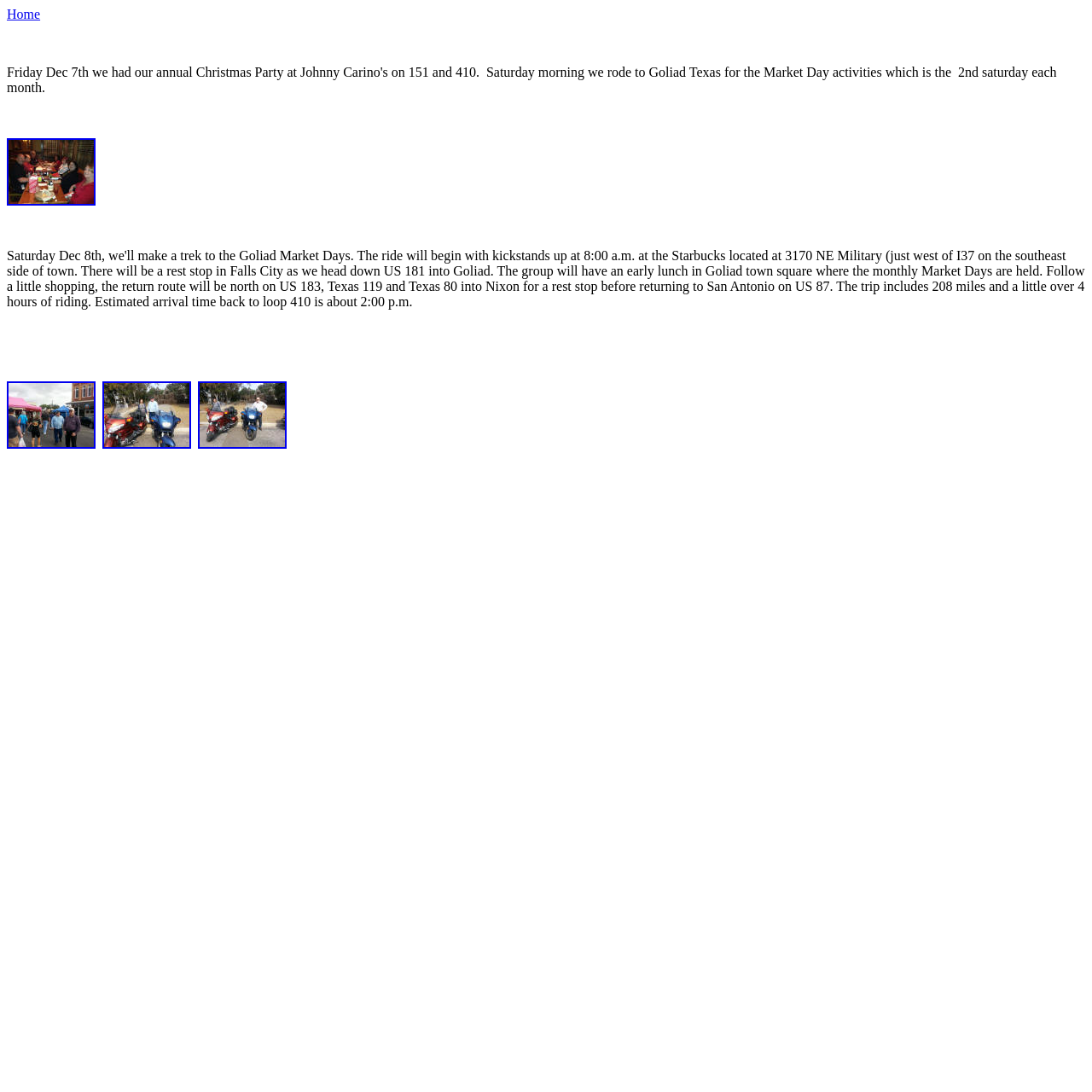Are there any empty links on the page?
Refer to the image and provide a one-word or short phrase answer.

Yes